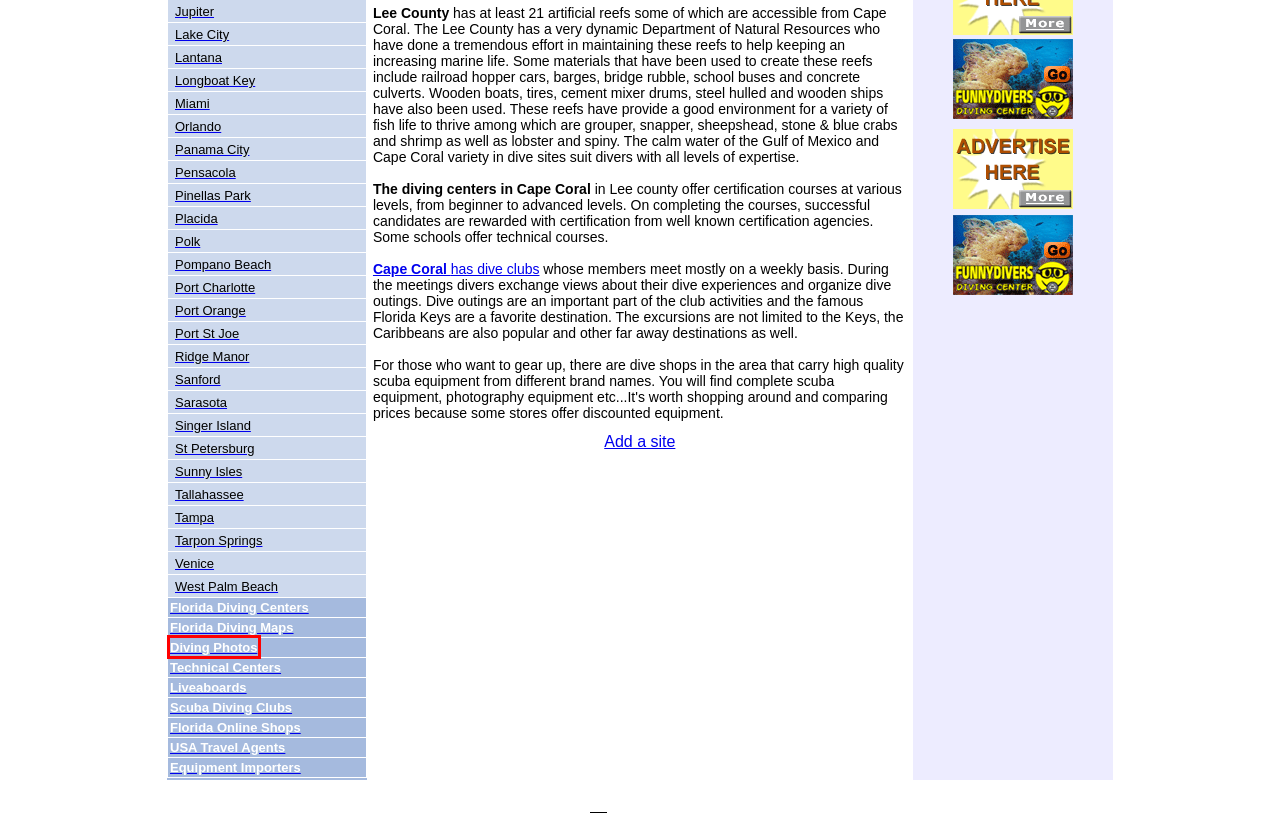Provided is a screenshot of a webpage with a red bounding box around an element. Select the most accurate webpage description for the page that appears after clicking the highlighted element. Here are the candidates:
A. Florida (USA) diving photos
B. Florida Technical diving centers - GoodDive.com
C. Scuba diving great value advertising package - GoodDive.com
D. Scuba diving - GoodDive.com
E. USA diving travel agent - GoodDive.com
F. Scuba diving equipment - Goodive.com
G. Florida online shops - GoodDive.com
H. Scuba diving Banner, link exchange with gooddive.com.

A